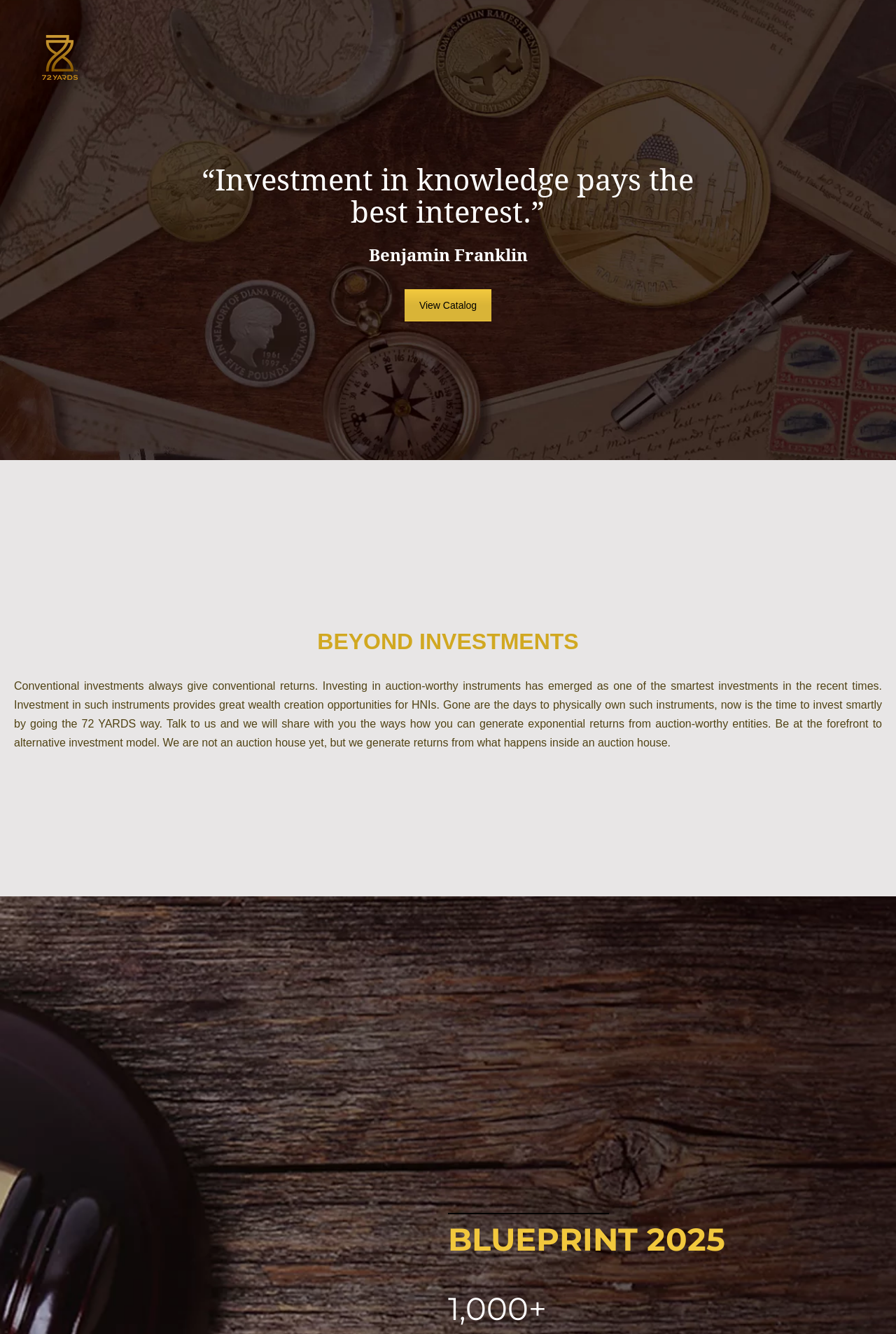Give a one-word or short phrase answer to this question: 
How many entities are mentioned as having generated returns?

one